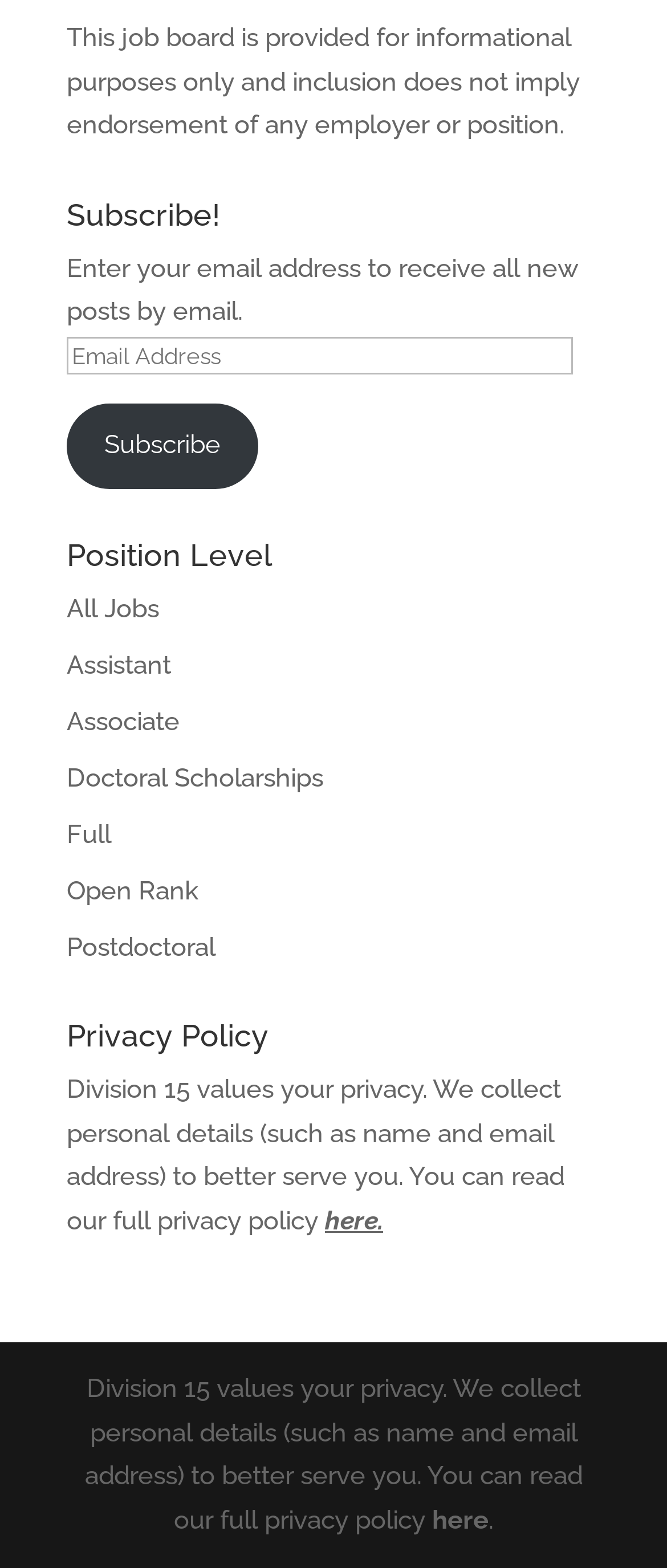Please find the bounding box coordinates of the clickable region needed to complete the following instruction: "Enter email address". The bounding box coordinates must consist of four float numbers between 0 and 1, i.e., [left, top, right, bottom].

[0.1, 0.214, 0.86, 0.238]